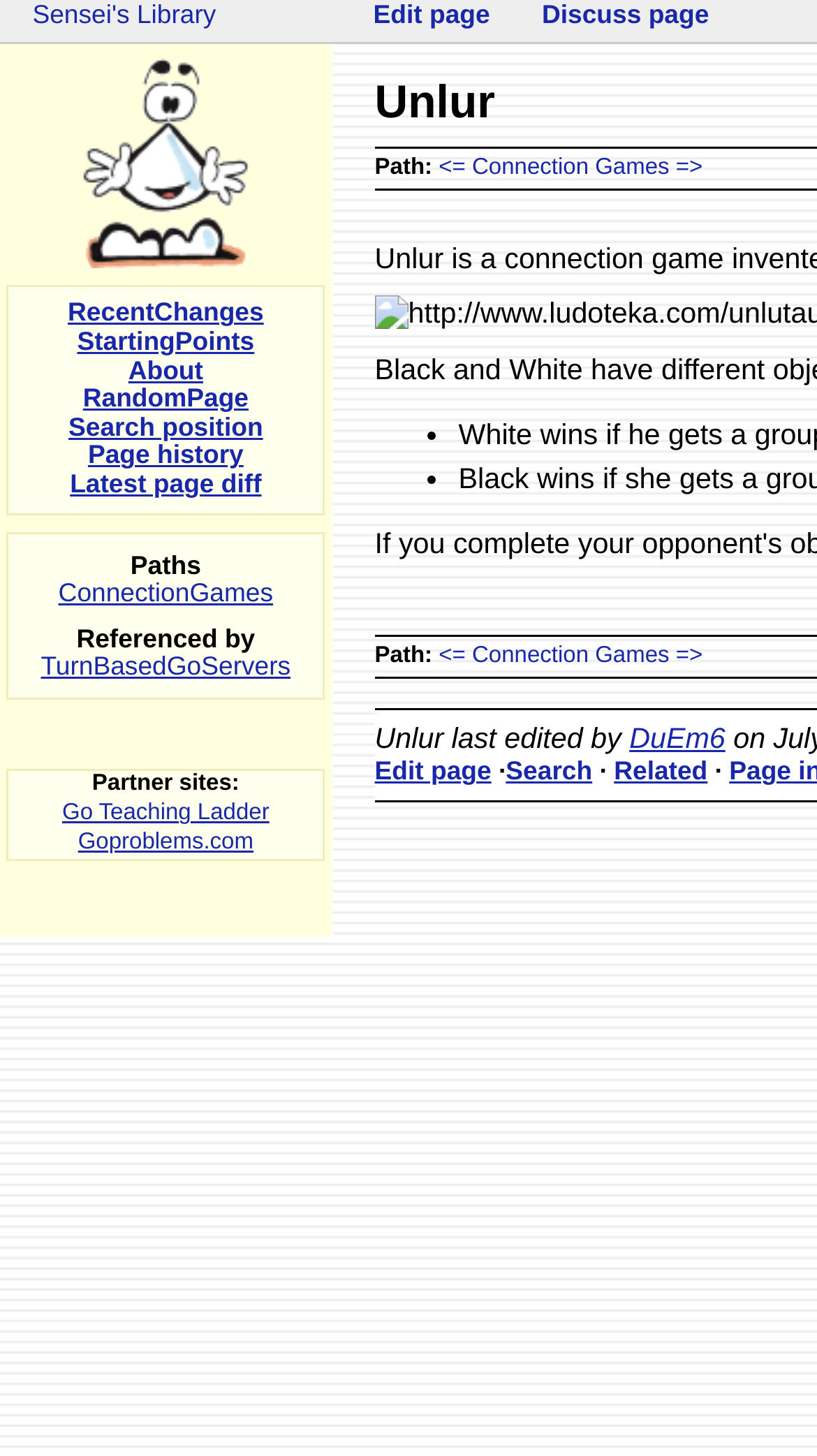Find the bounding box coordinates for the HTML element described as: "=>". The coordinates should consist of four float values between 0 and 1, i.e., [left, top, right, bottom].

[0.827, 0.441, 0.86, 0.459]